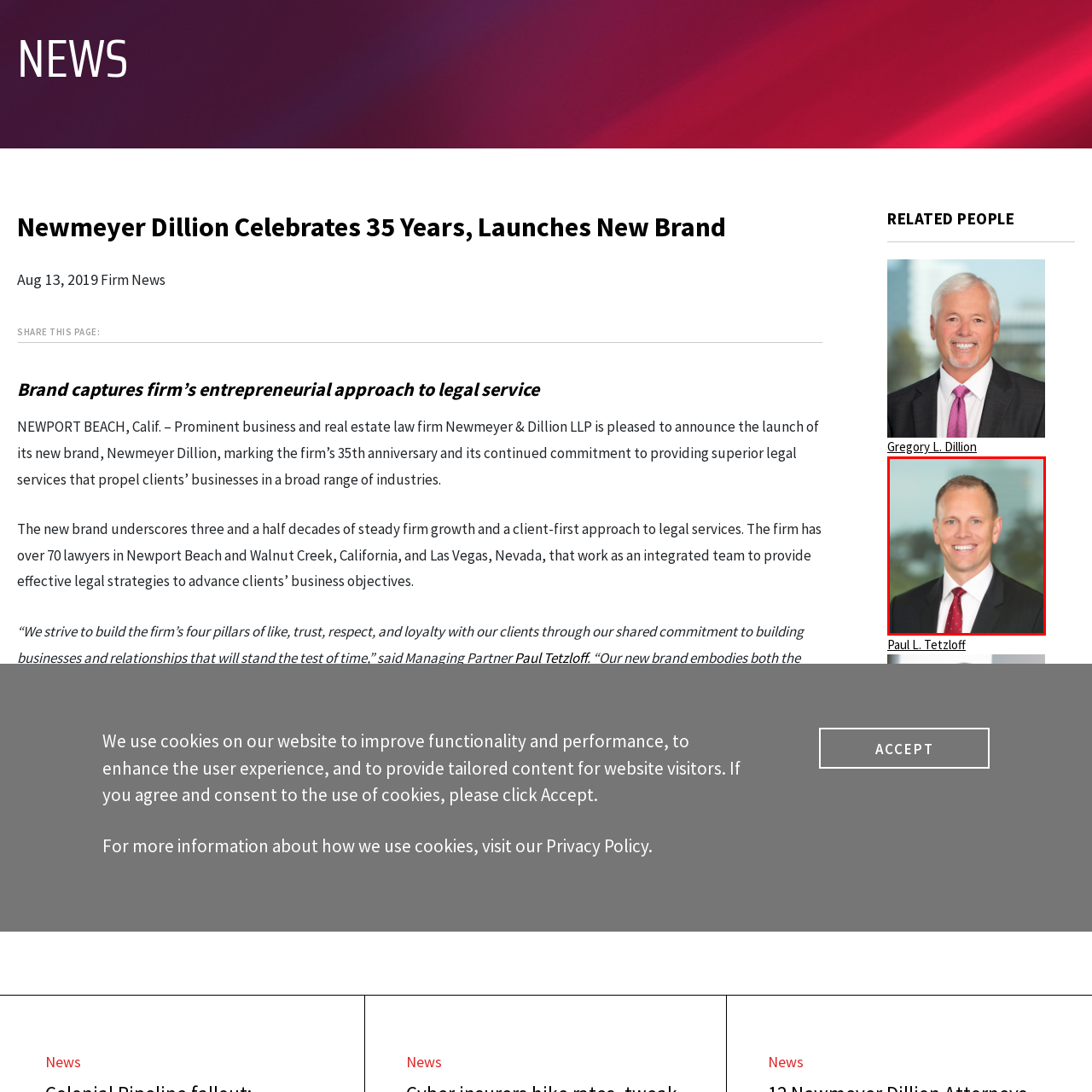Please provide a comprehensive caption for the image highlighted in the red box.

This image features a professional headshot of an individual dressed in formal attire, specifically a black suit with a white shirt and a red tie adorned with small white polka dots. The individual exudes a warm and approachable demeanor with a bright smile, suggesting a confident and friendly personality. The background is softly blurred, indicating a potential office environment, which complements the formal presentation. This image is associated with the profile of Paul L. Tetzloff, a notable figure linked to Newmeyer Dillion LLP, a firm celebrating its 35th anniversary and committed to providing exceptional legal services.